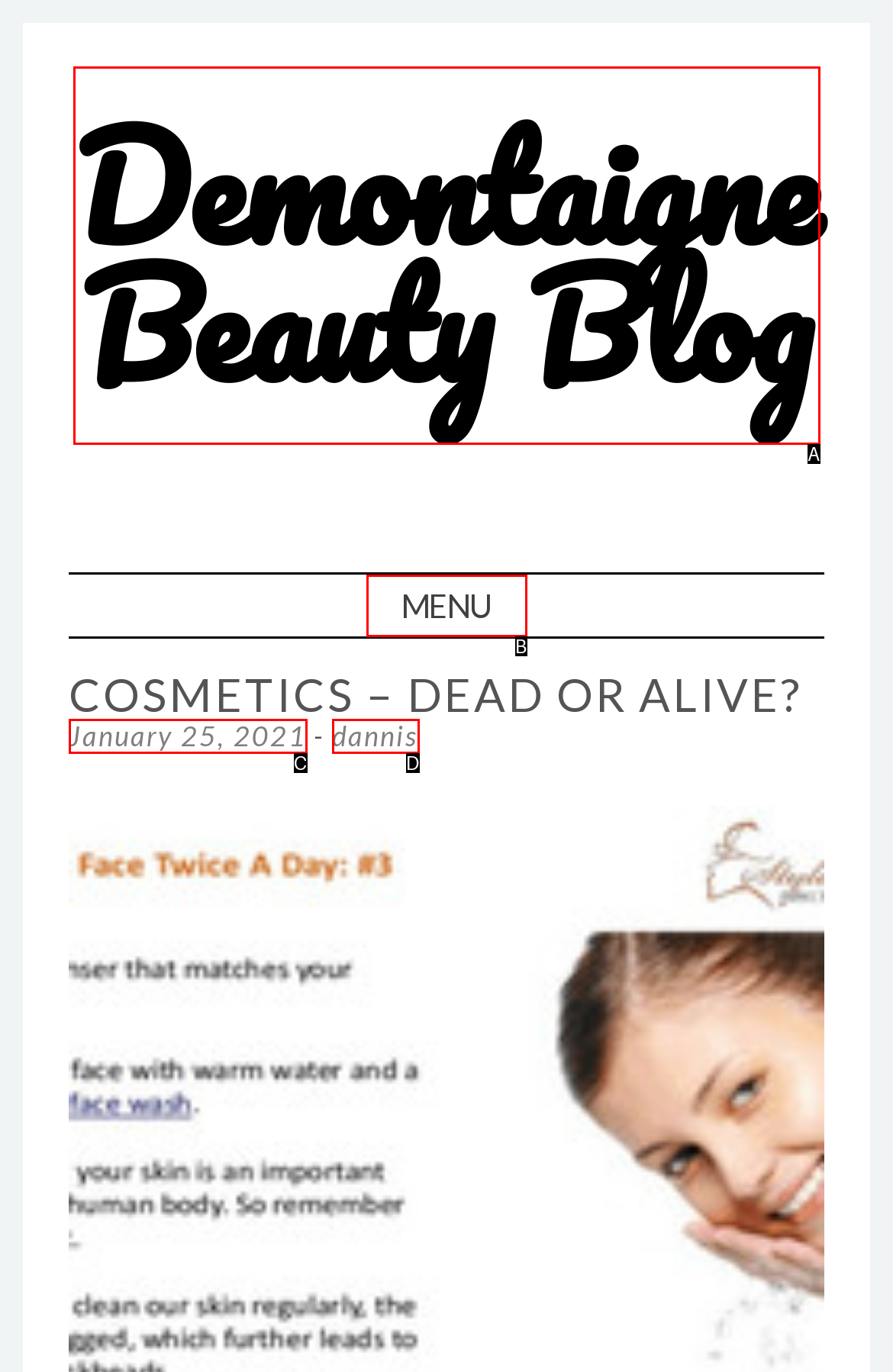Choose the option that matches the following description: January 25, 2021June 25, 2020
Reply with the letter of the selected option directly.

C